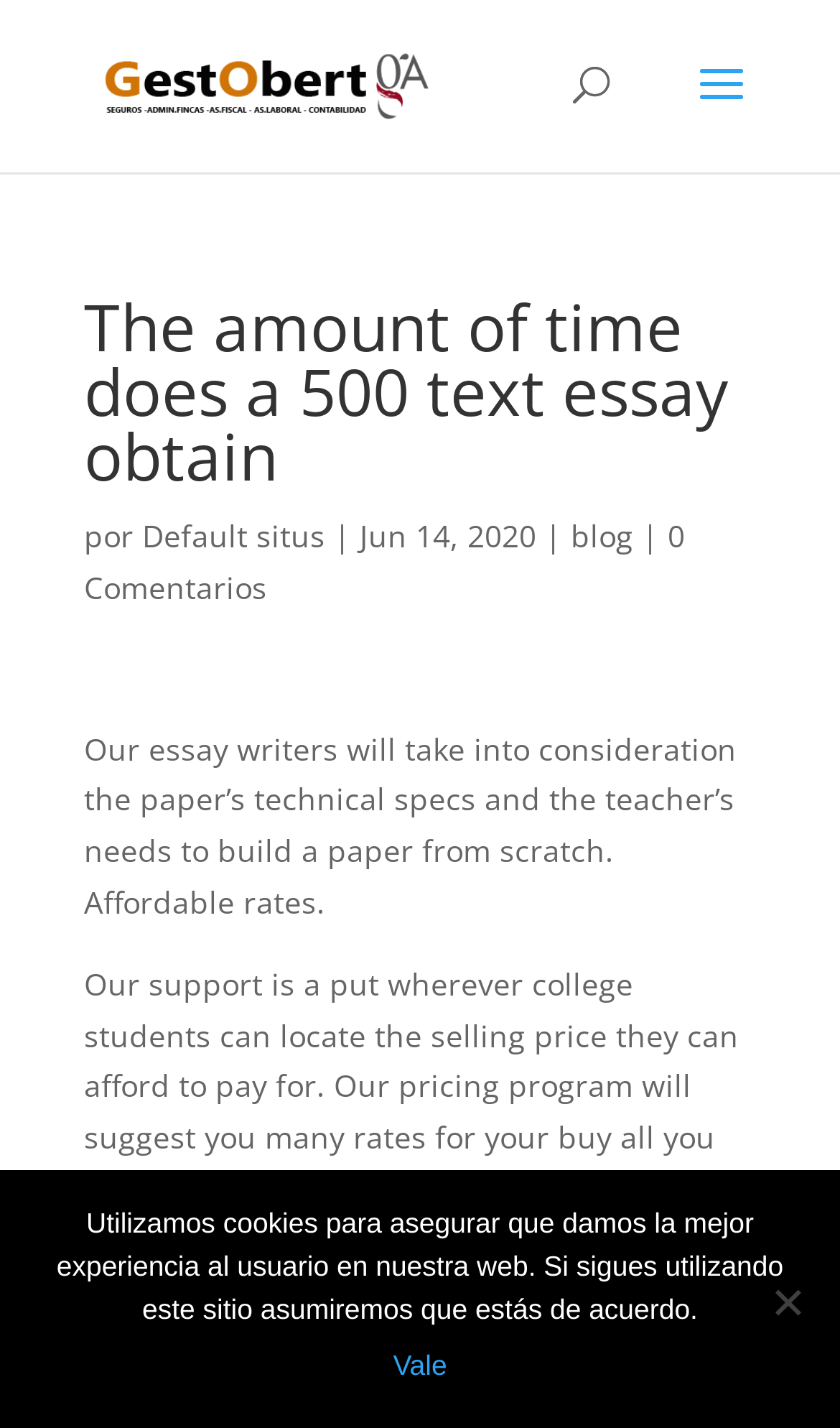Using the webpage screenshot, locate the HTML element that fits the following description and provide its bounding box: "Vale".

[0.468, 0.942, 0.532, 0.972]